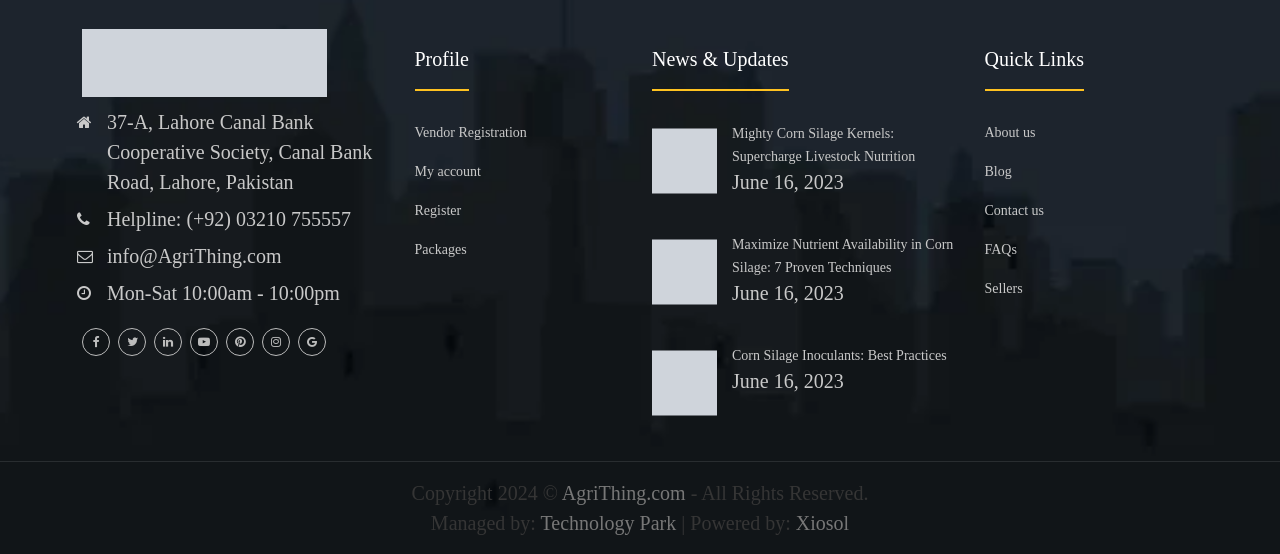Identify the bounding box coordinates of the section to be clicked to complete the task described by the following instruction: "View Vendor Registration". The coordinates should be four float numbers between 0 and 1, formatted as [left, top, right, bottom].

[0.324, 0.218, 0.491, 0.262]